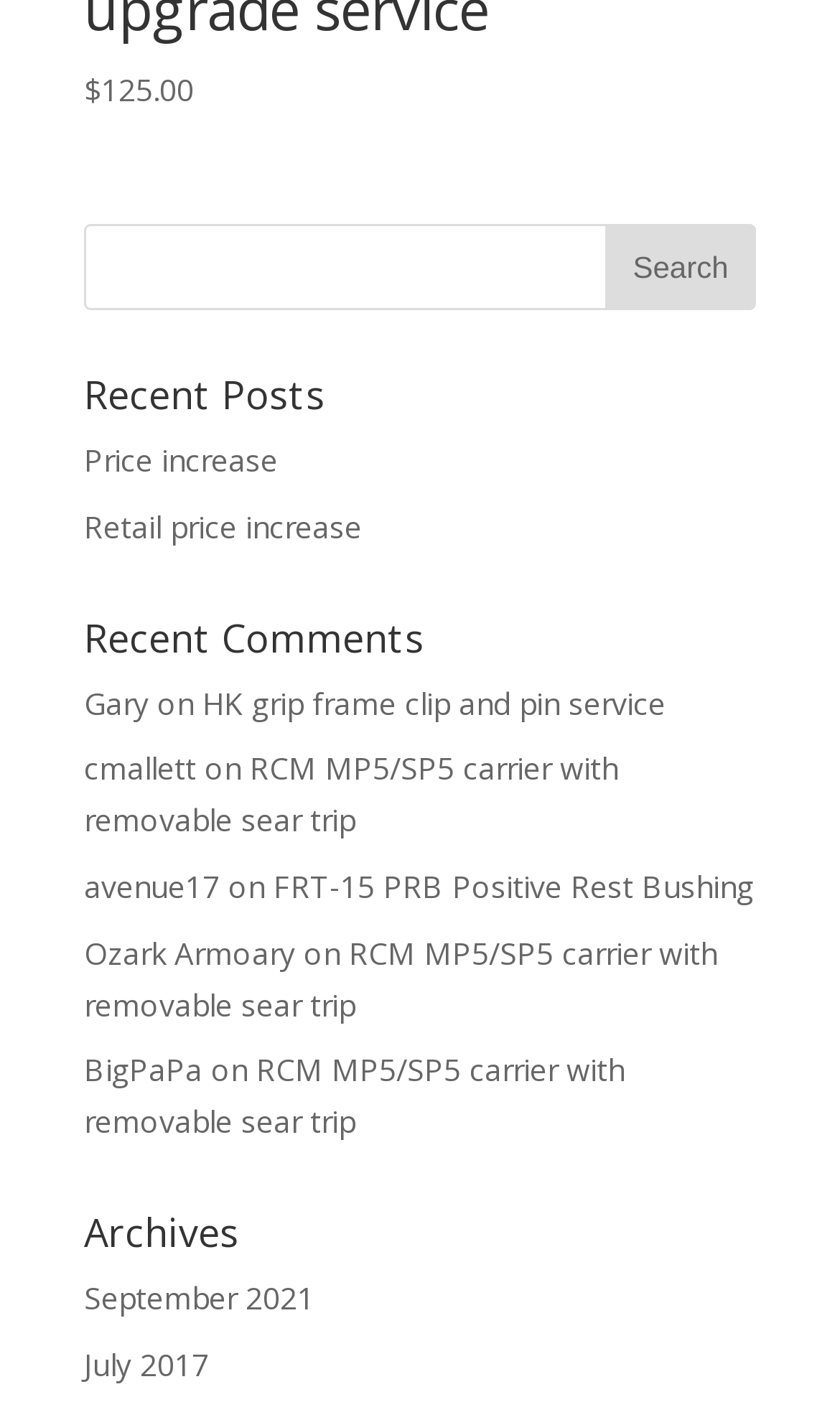Identify the bounding box coordinates for the UI element described as follows: "Retail price increase". Ensure the coordinates are four float numbers between 0 and 1, formatted as [left, top, right, bottom].

[0.1, 0.355, 0.431, 0.384]